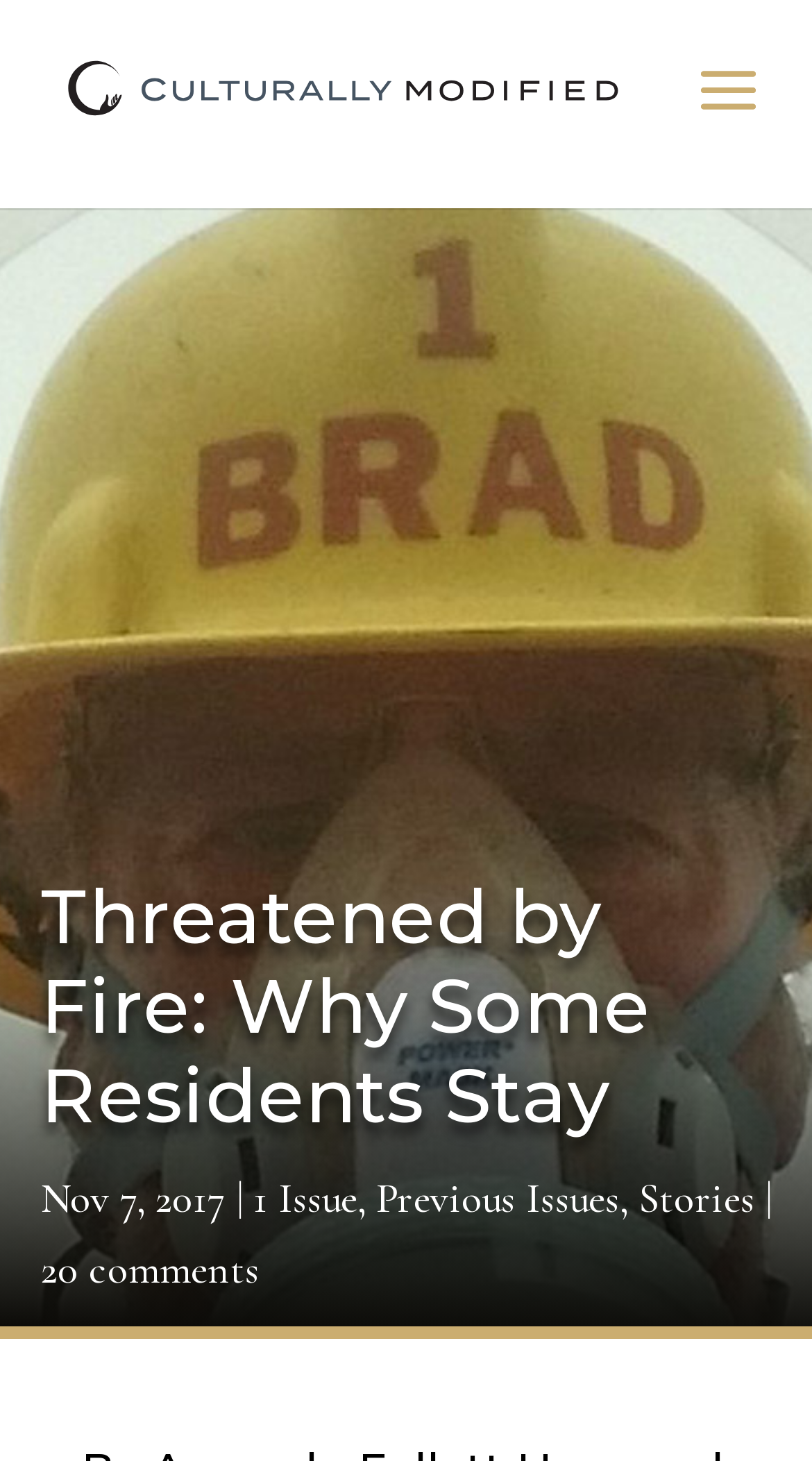Provide an in-depth description of the elements and layout of the webpage.

The webpage appears to be an article page, with a focus on a specific story. At the top, there is a logo or icon labeled "Culturally Modified" accompanied by a link with the same text. Below this, a search bar spans across the top of the page.

The main content of the page is headed by a title, "Threatened by Fire: Why Some Residents Stay", which takes up a significant portion of the page. This title is followed by a publication date, "Nov 7, 2017", and a series of links to related content, including "1 Issue", "Previous Issues", and "Stories". These links are separated by commas and are positioned in a horizontal row.

Further down the page, there is a link to "20 comments", indicating that the article has received some engagement from readers. The overall layout of the page suggests a clean and organized presentation of the article's content, with clear headings and concise text.